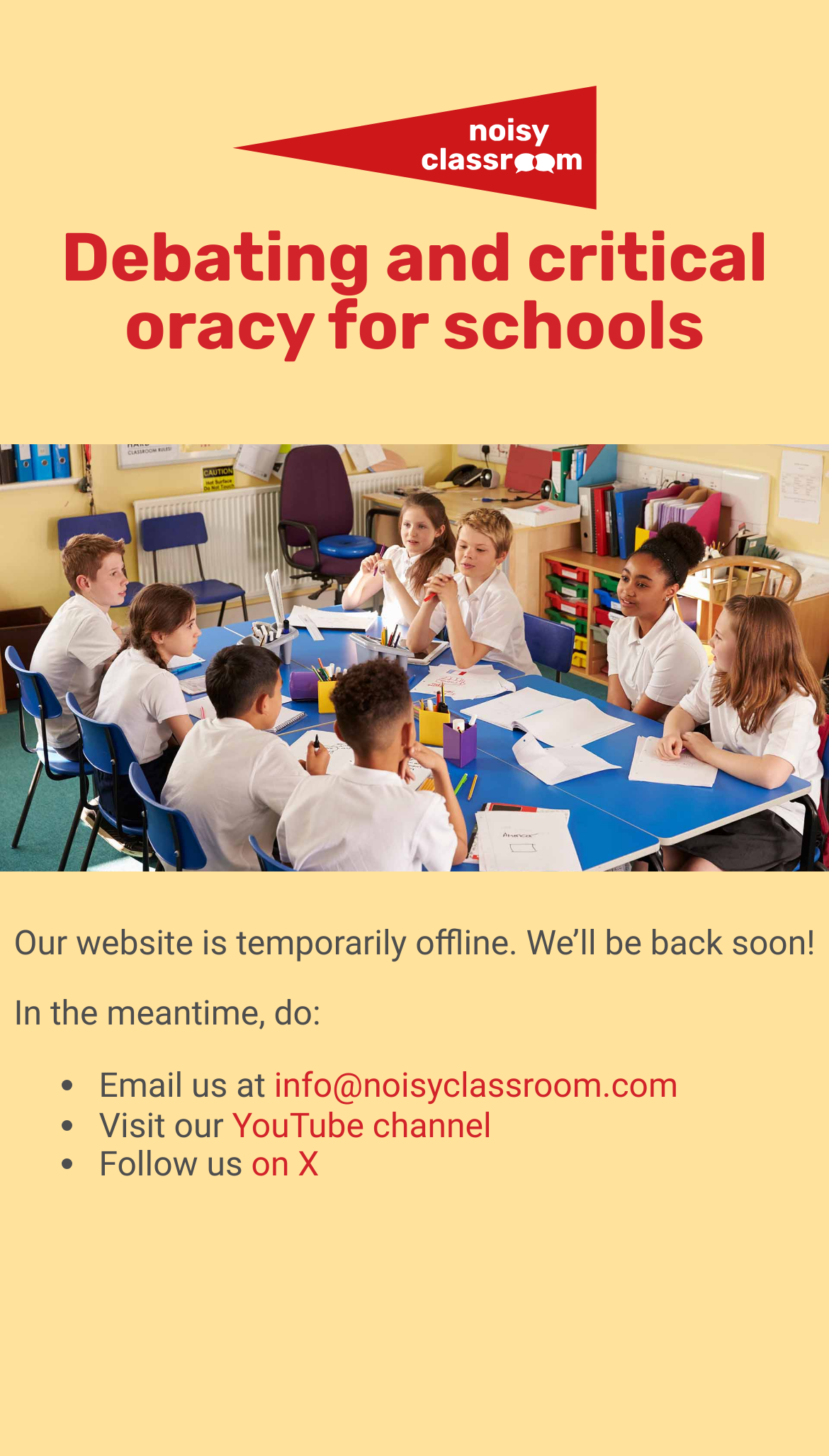Given the element description, predict the bounding box coordinates in the format (top-left x, top-left y, bottom-right x, bottom-right y), using floating point numbers between 0 and 1: X

None